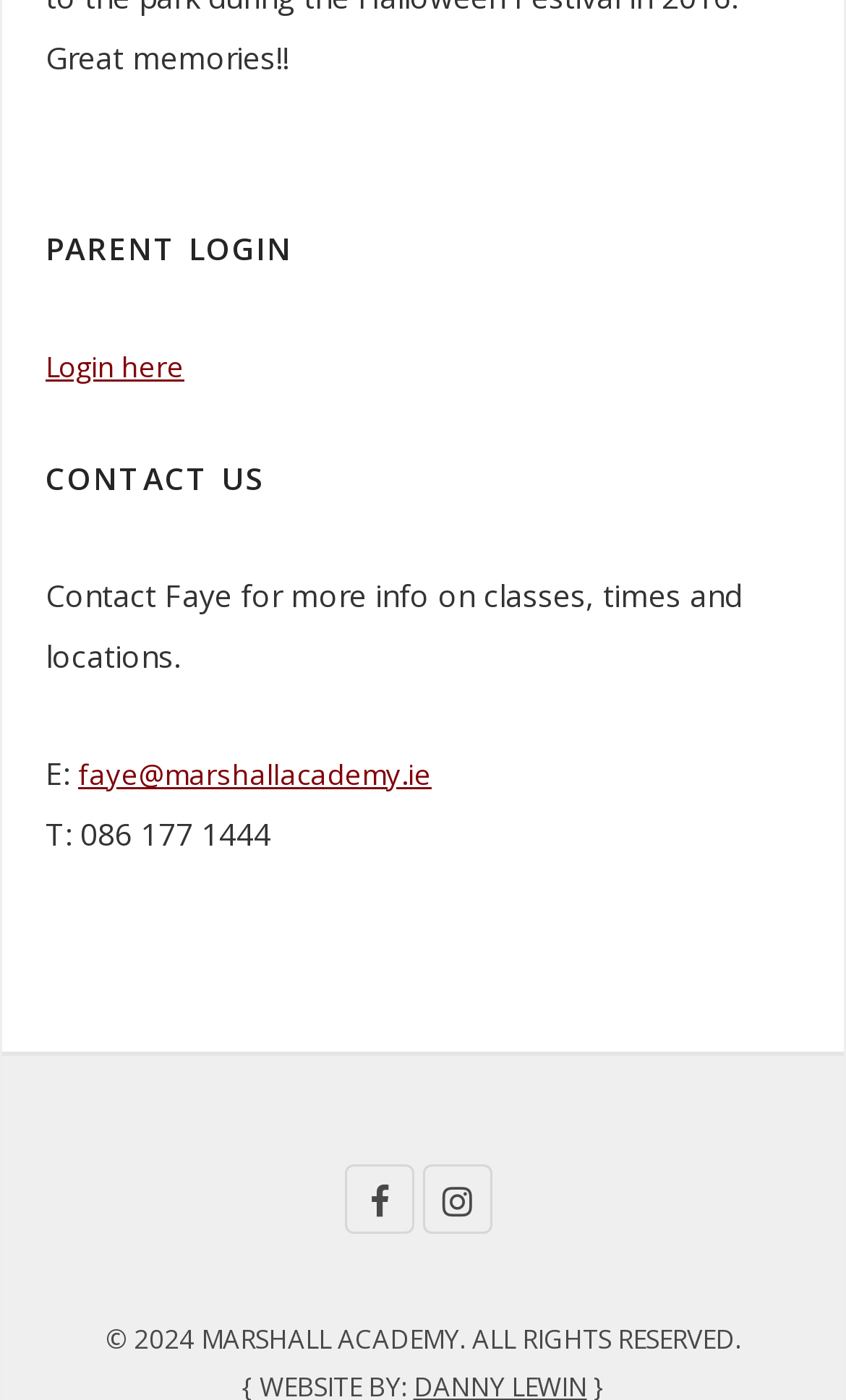Respond with a single word or phrase for the following question: 
What social media platforms are available?

Two